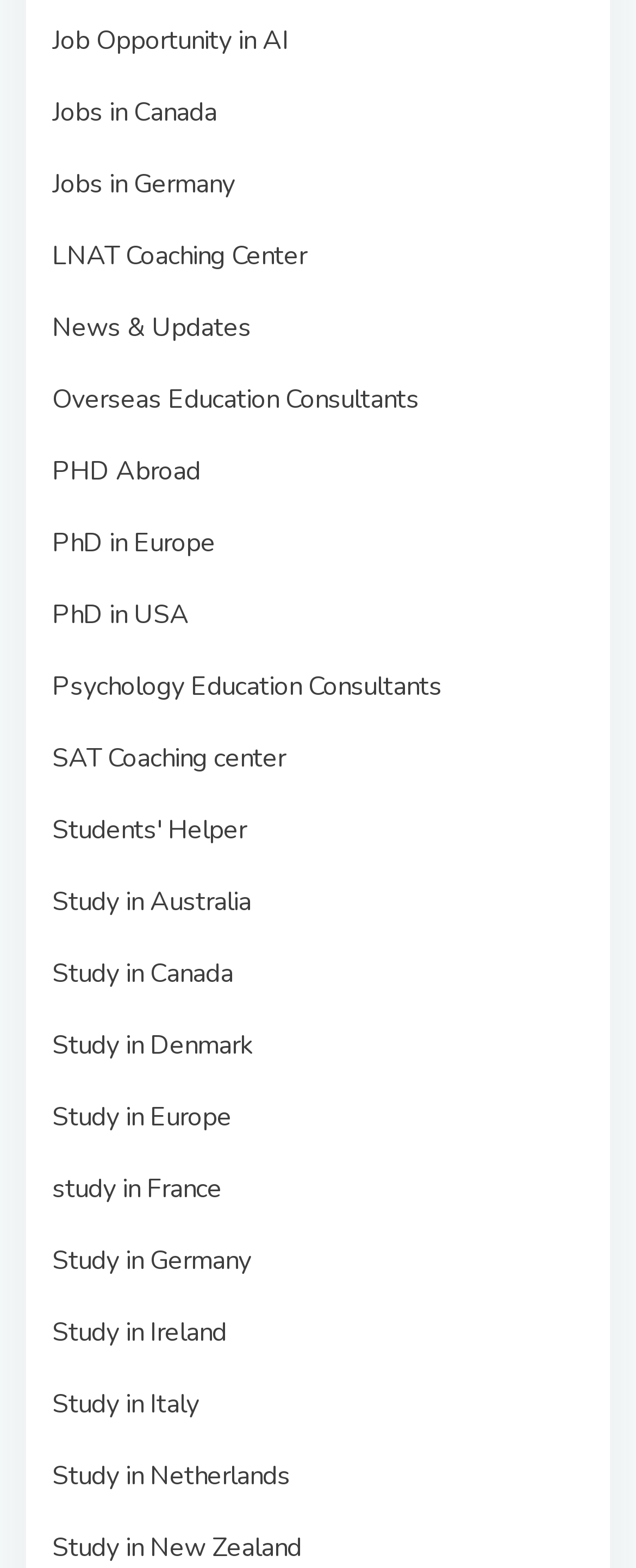What is the last link on the webpage?
Examine the screenshot and reply with a single word or phrase.

Study in New Zealand